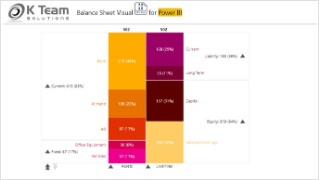What are the two prominent sections in the interface?
Using the image as a reference, deliver a detailed and thorough answer to the question.

The interface is structured to present important figures clearly, with sections for 'Total Assets' and 'Total Liabilities' prominently included, enabling users to quickly identify key financial metrics.